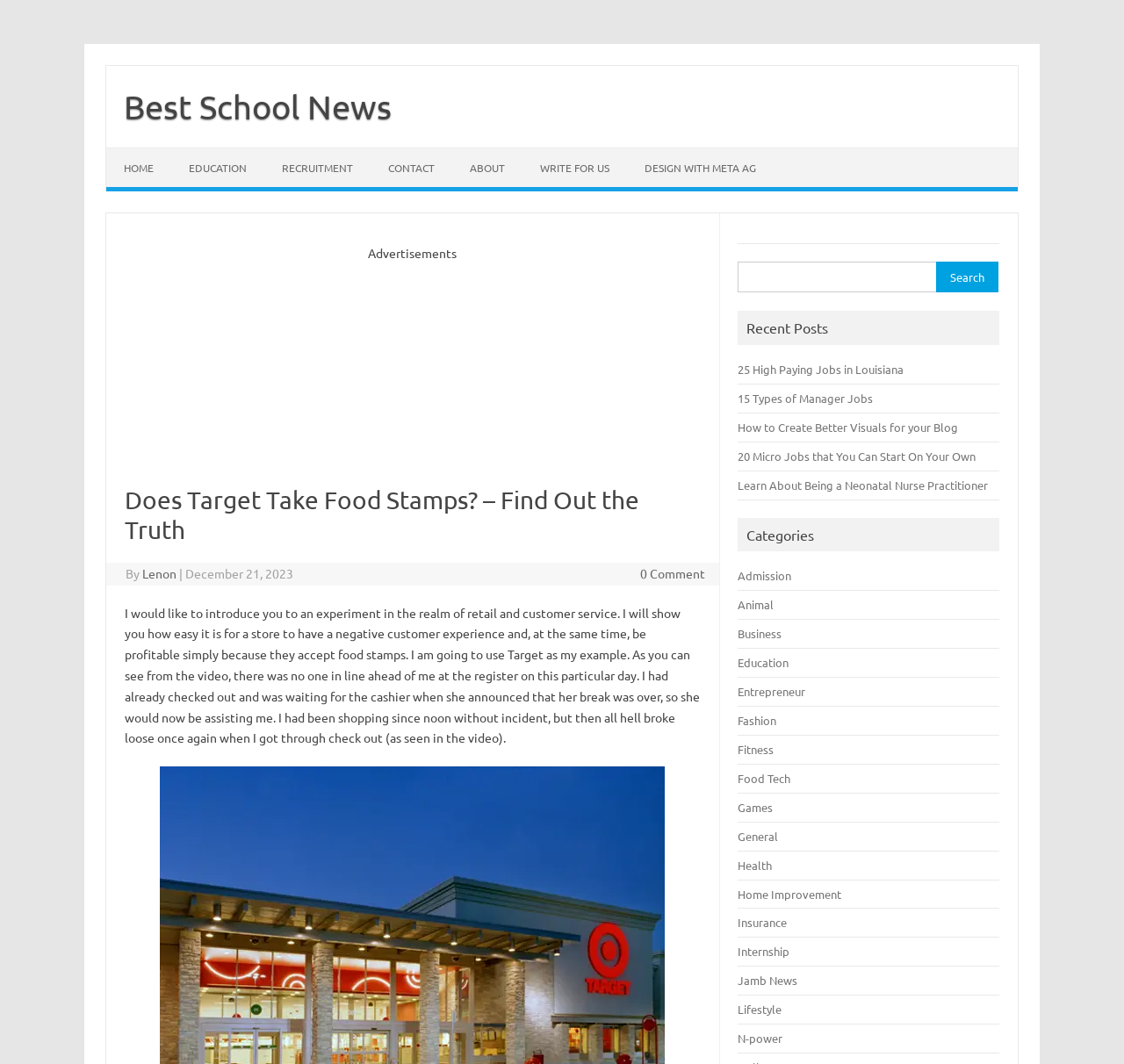Bounding box coordinates are given in the format (top-left x, top-left y, bottom-right x, bottom-right y). All values should be floating point numbers between 0 and 1. Provide the bounding box coordinate for the UI element described as: Best School News

[0.11, 0.082, 0.348, 0.118]